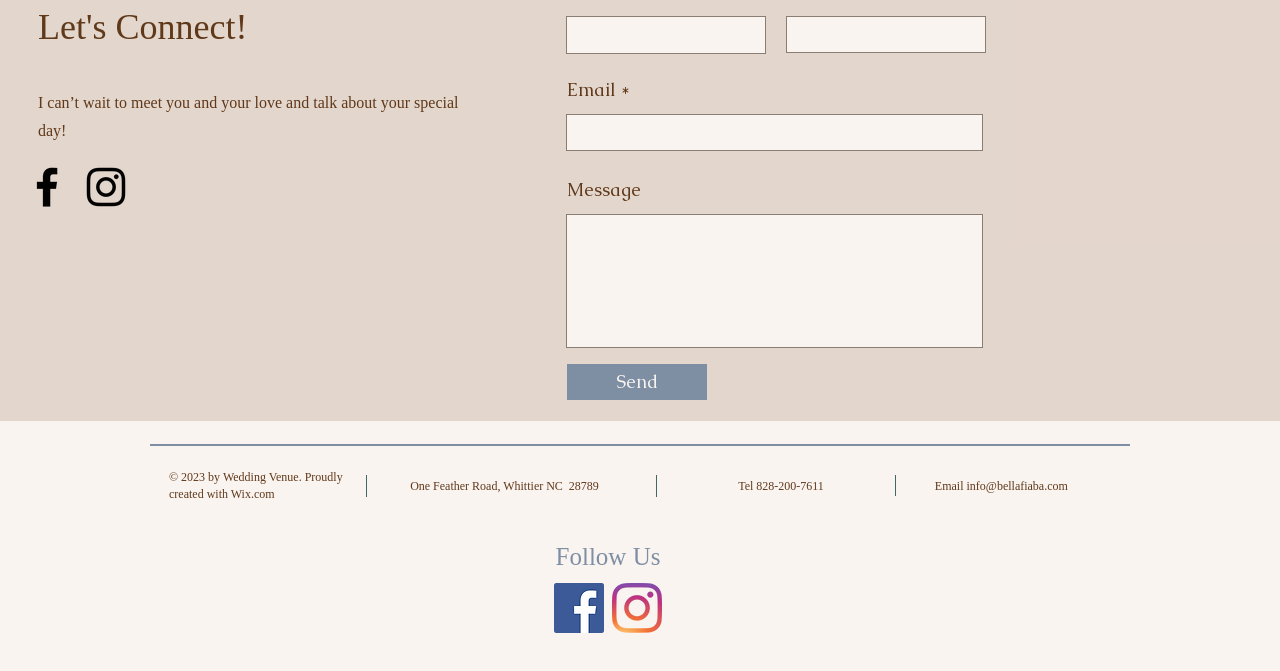Refer to the screenshot and answer the following question in detail:
What is the copyright year of the webpage?

The copyright information is provided at the bottom of the webpage, which reads '© 2023 by Wedding Venue. Proudly created with Wix.com'.